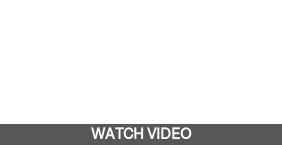What is the broader narrative surrounding the button?
Refer to the image and provide a one-word or short phrase answer.

Women in dentistry